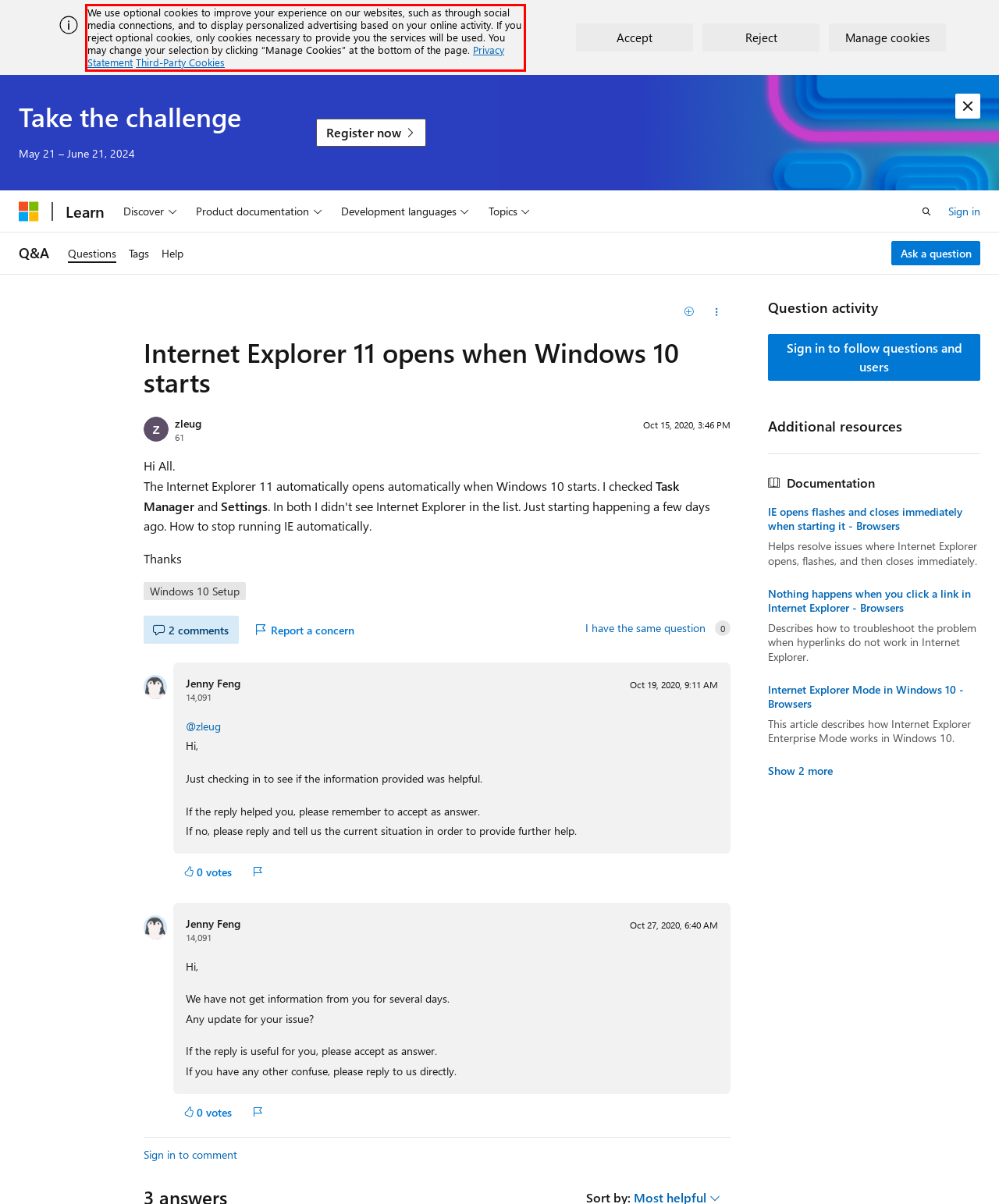Please recognize and transcribe the text located inside the red bounding box in the webpage image.

We use optional cookies to improve your experience on our websites, such as through social media connections, and to display personalized advertising based on your online activity. If you reject optional cookies, only cookies necessary to provide you the services will be used. You may change your selection by clicking “Manage Cookies” at the bottom of the page. Privacy Statement Third-Party Cookies